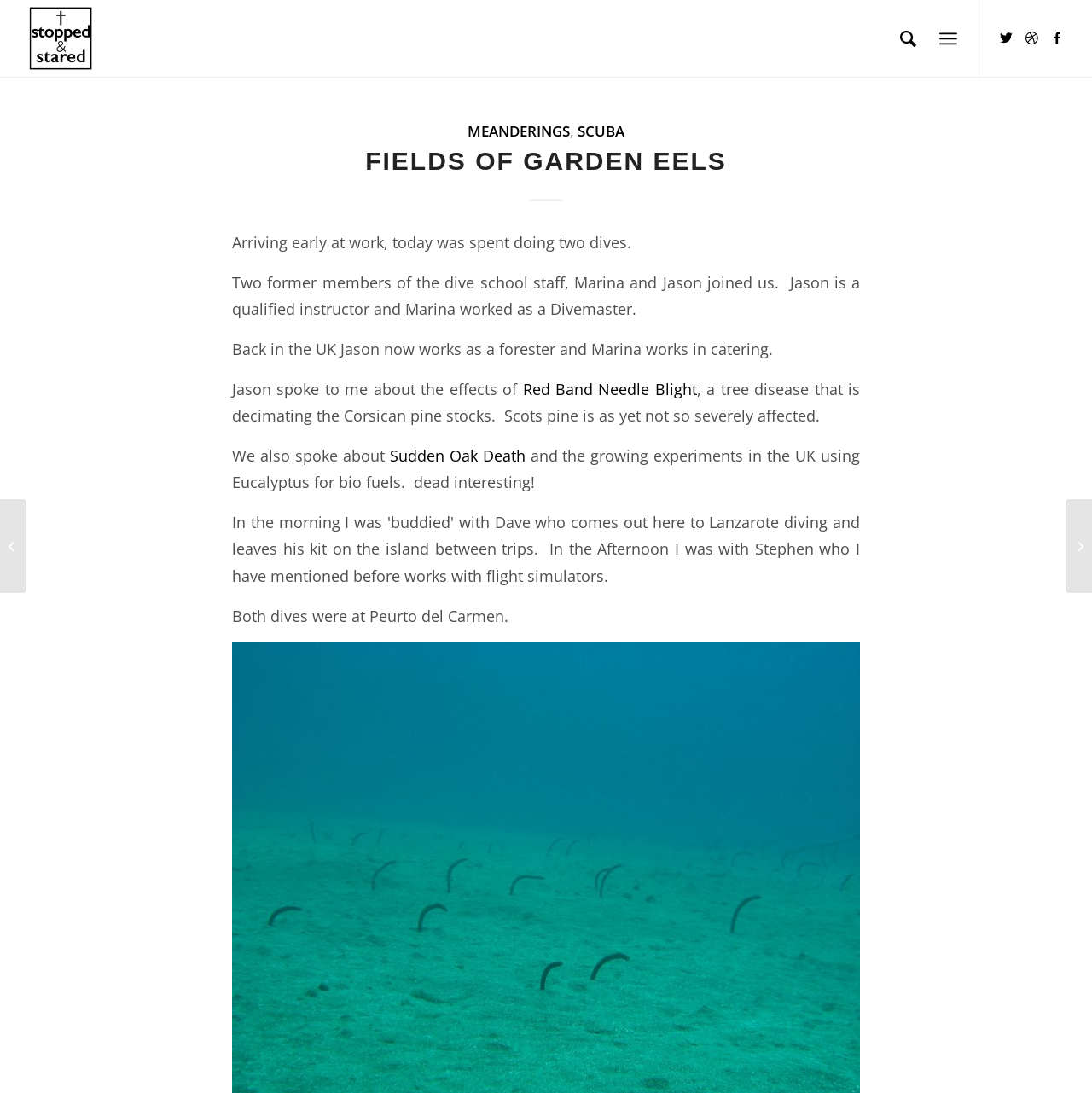Extract the main heading from the webpage content.

FIELDS OF GARDEN EELS